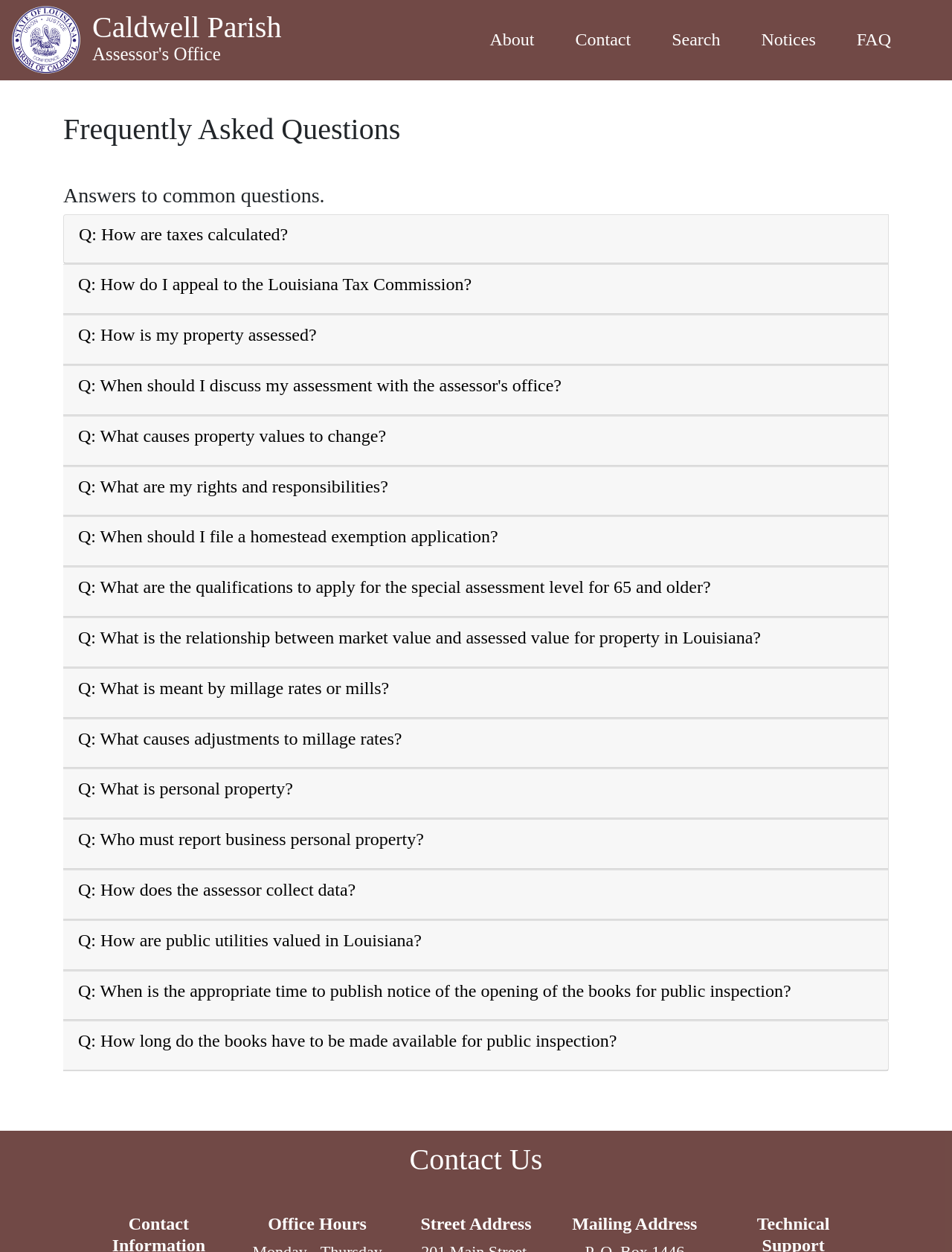Using the information in the image, give a detailed answer to the following question: What is the purpose of the Caldwell Parish Assessor's Office?

Based on the webpage content, it appears that the Caldwell Parish Assessor's Office is responsible for assessing property values and providing information to the public about the assessment process. The webpage provides answers to frequently asked questions about property assessment, taxation, and related topics.